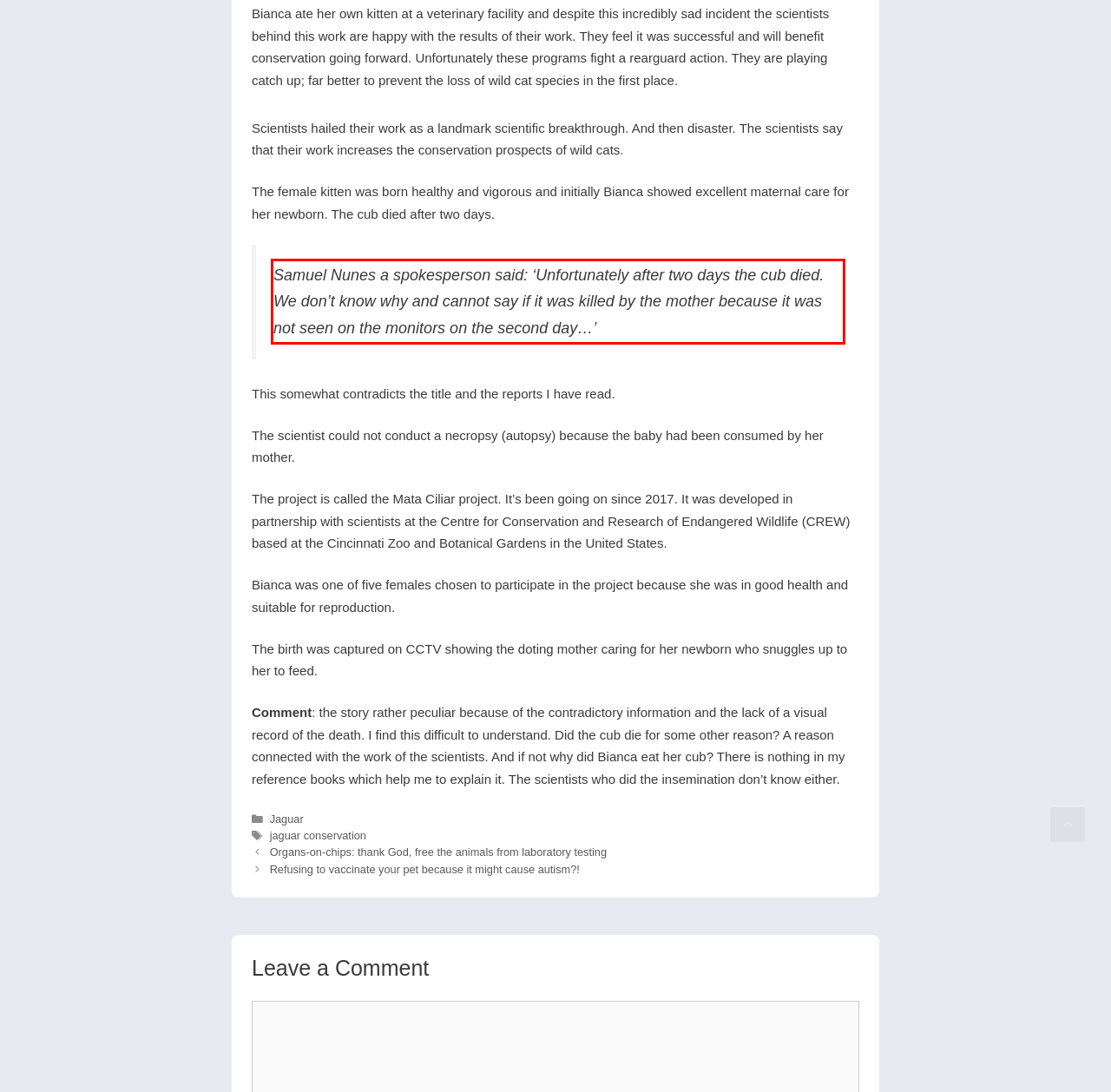Please extract the text content within the red bounding box on the webpage screenshot using OCR.

Samuel Nunes a spokesperson said: ‘Unfortunately after two days the cub died. We don’t know why and cannot say if it was killed by the mother because it was not seen on the monitors on the second day…’